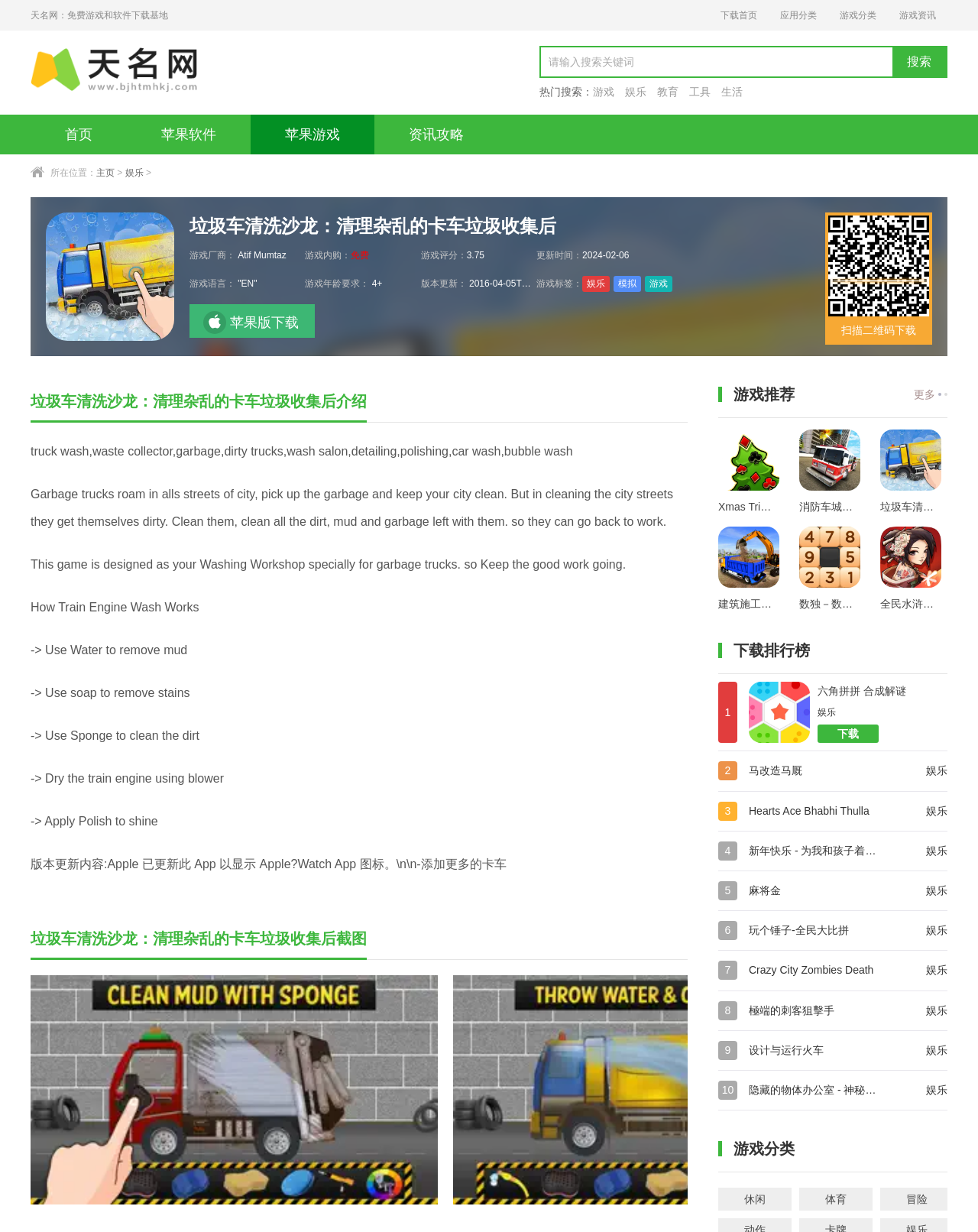Locate the UI element described by Xmas Tripeaks Free下载 and provide its bounding box coordinates. Use the format (top-left x, top-left y, bottom-right x, bottom-right y) with all values as floating point numbers between 0 and 1.

[0.734, 0.348, 0.791, 0.418]